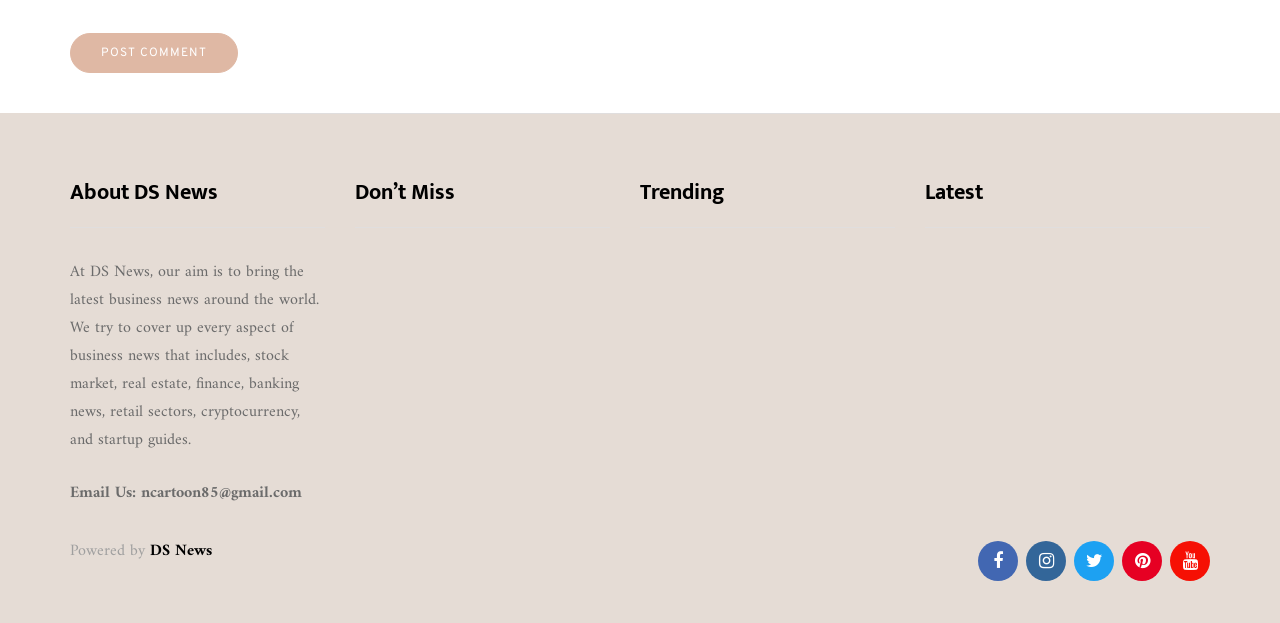Find the bounding box coordinates of the element's region that should be clicked in order to follow the given instruction: "Read about Custom Sleeve Boxes". The coordinates should consist of four float numbers between 0 and 1, i.e., [left, top, right, bottom].

[0.277, 0.615, 0.466, 0.701]